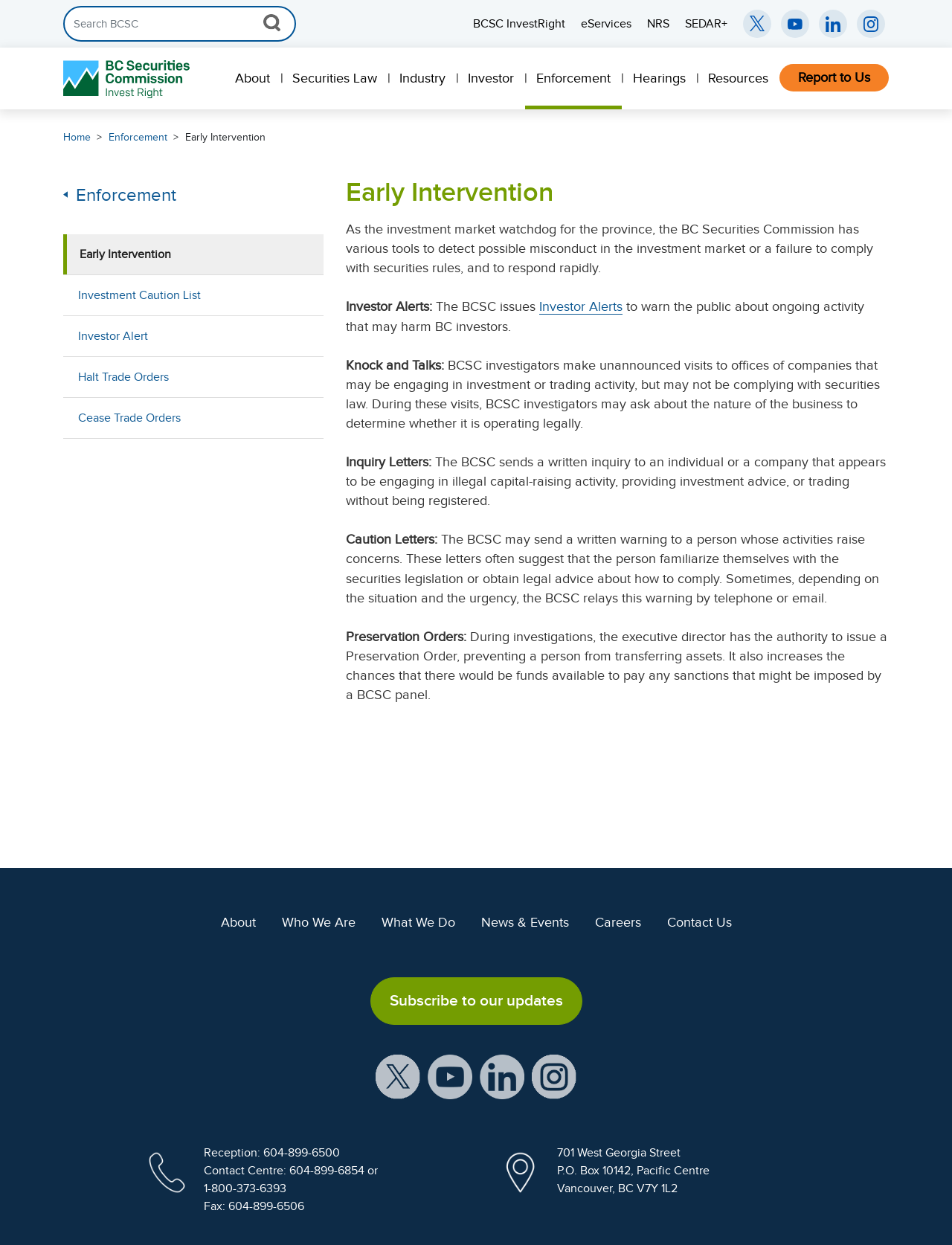Based on the image, please elaborate on the answer to the following question:
What is the purpose of the 'Early Intervention' tool?

The purpose of the 'Early Intervention' tool can be inferred from the text on the webpage, which states that the BC Securities Commission has various tools to detect possible misconduct in the investment market or a failure to comply with securities rules, and to respond rapidly.